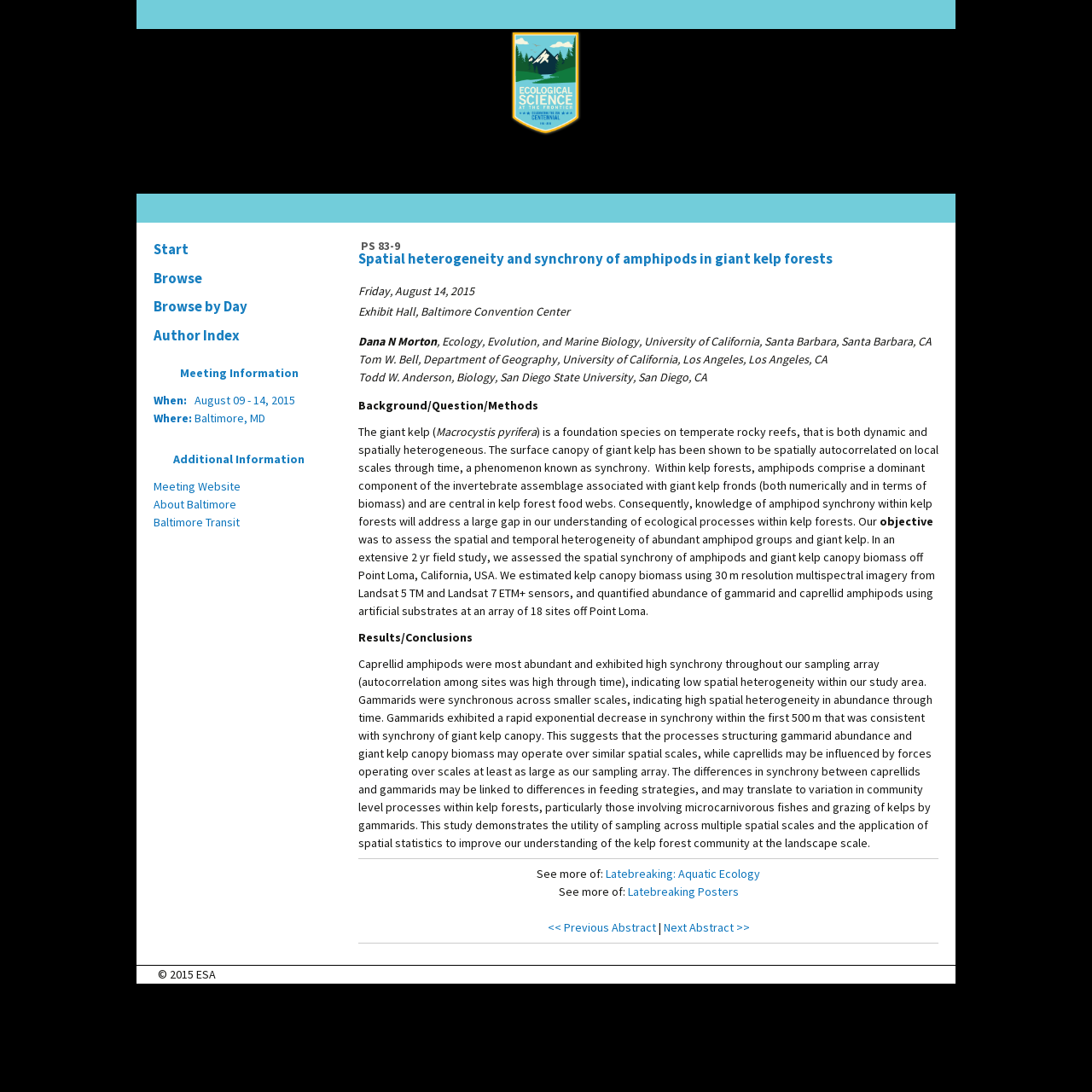Where was the meeting held?
Kindly answer the question with as much detail as you can.

I found the location of the meeting by looking at the 'Meeting Information' section, where it says 'Where: Baltimore, MD'.